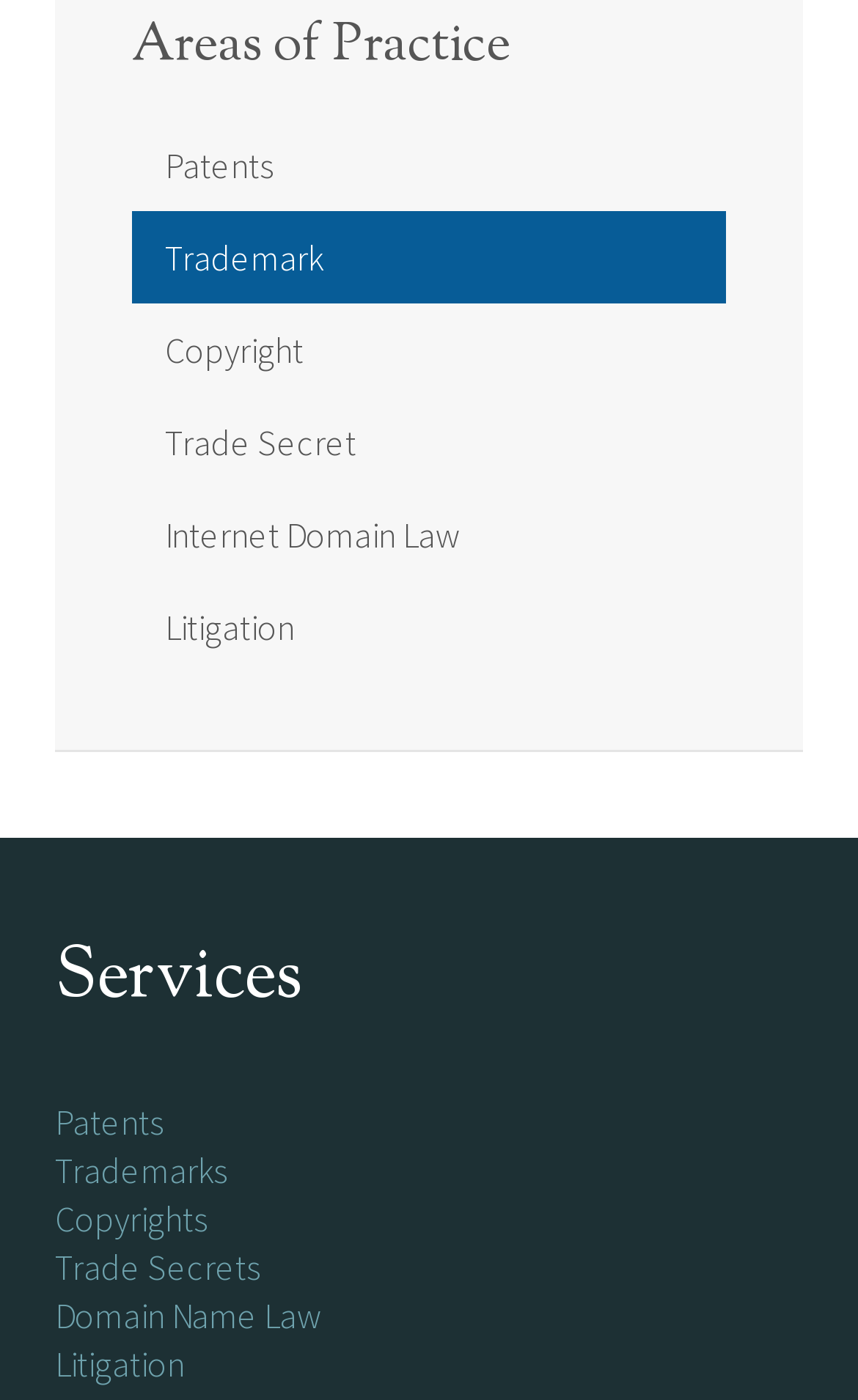Please determine the bounding box coordinates of the element to click on in order to accomplish the following task: "View Trademark services". Ensure the coordinates are four float numbers ranging from 0 to 1, i.e., [left, top, right, bottom].

[0.064, 0.82, 0.264, 0.851]